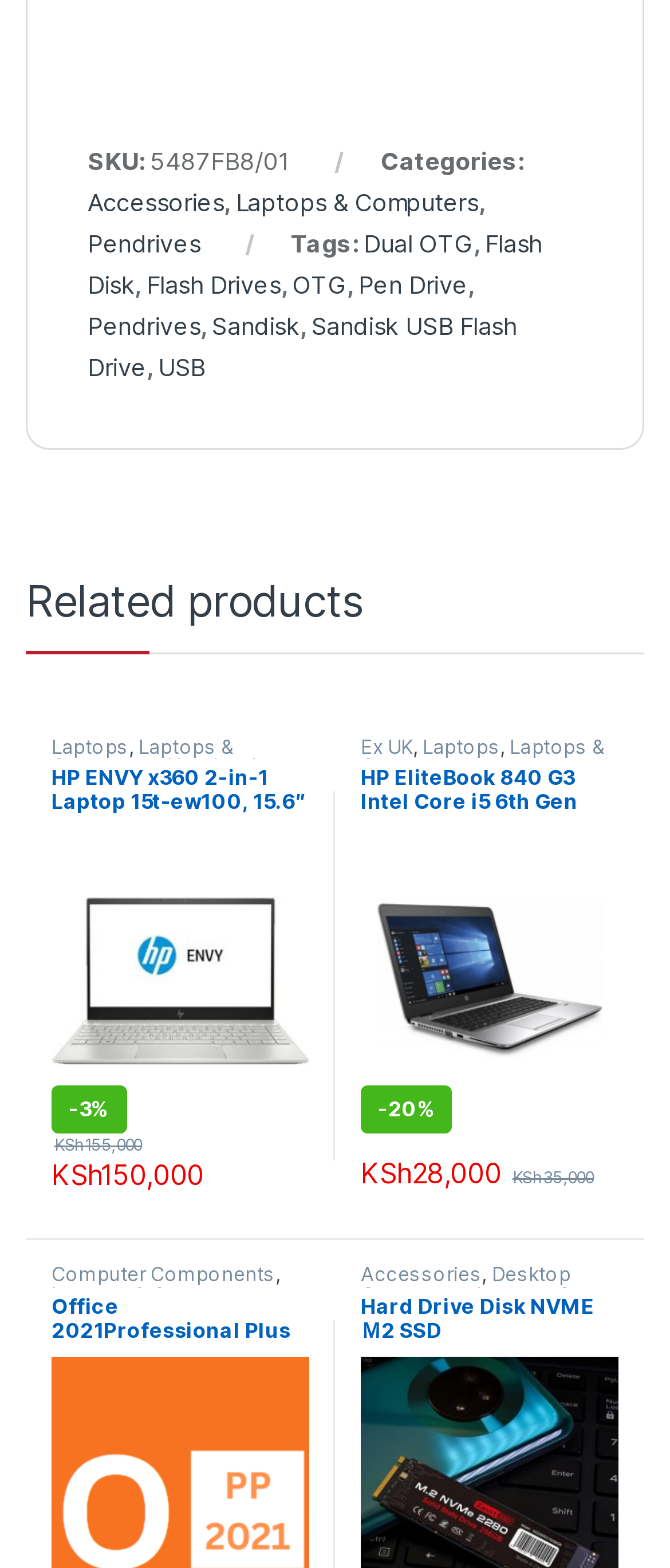Specify the bounding box coordinates of the area to click in order to follow the given instruction: "Check the price of 'HP EliteBook 840 G3 Intel Core i5 6th Gen'."

[0.538, 0.737, 0.614, 0.758]